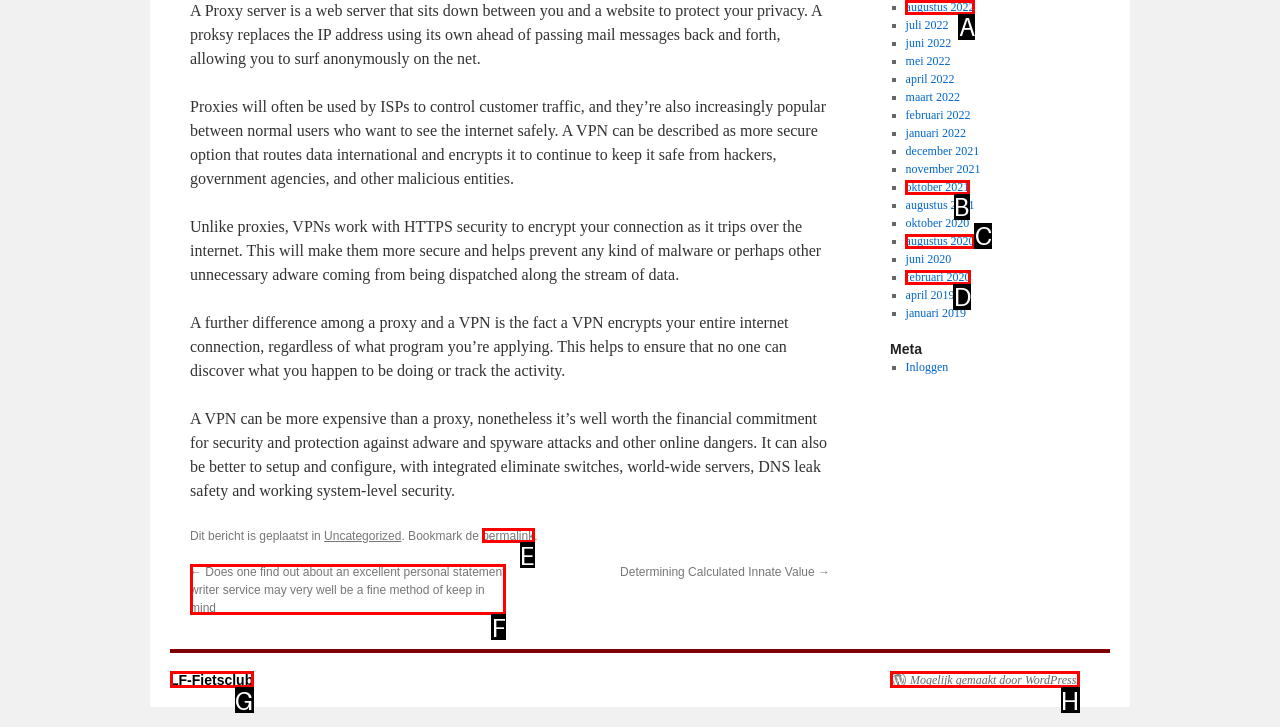Choose the UI element that best aligns with the description: permalink
Respond with the letter of the chosen option directly.

E